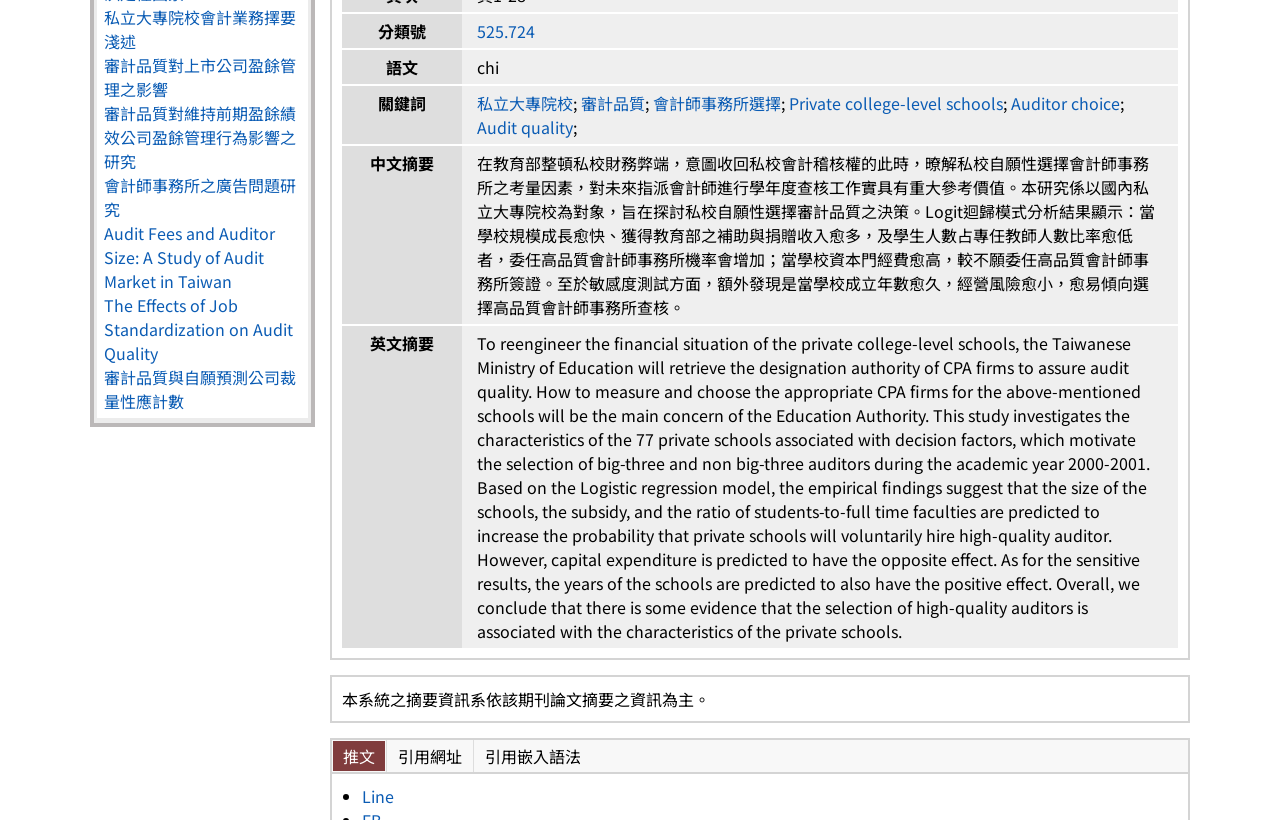Using the provided description: "aria-label="Share on tumblr"", find the bounding box coordinates of the corresponding UI element. The output should be four float numbers between 0 and 1, in the format [left, top, right, bottom].

None